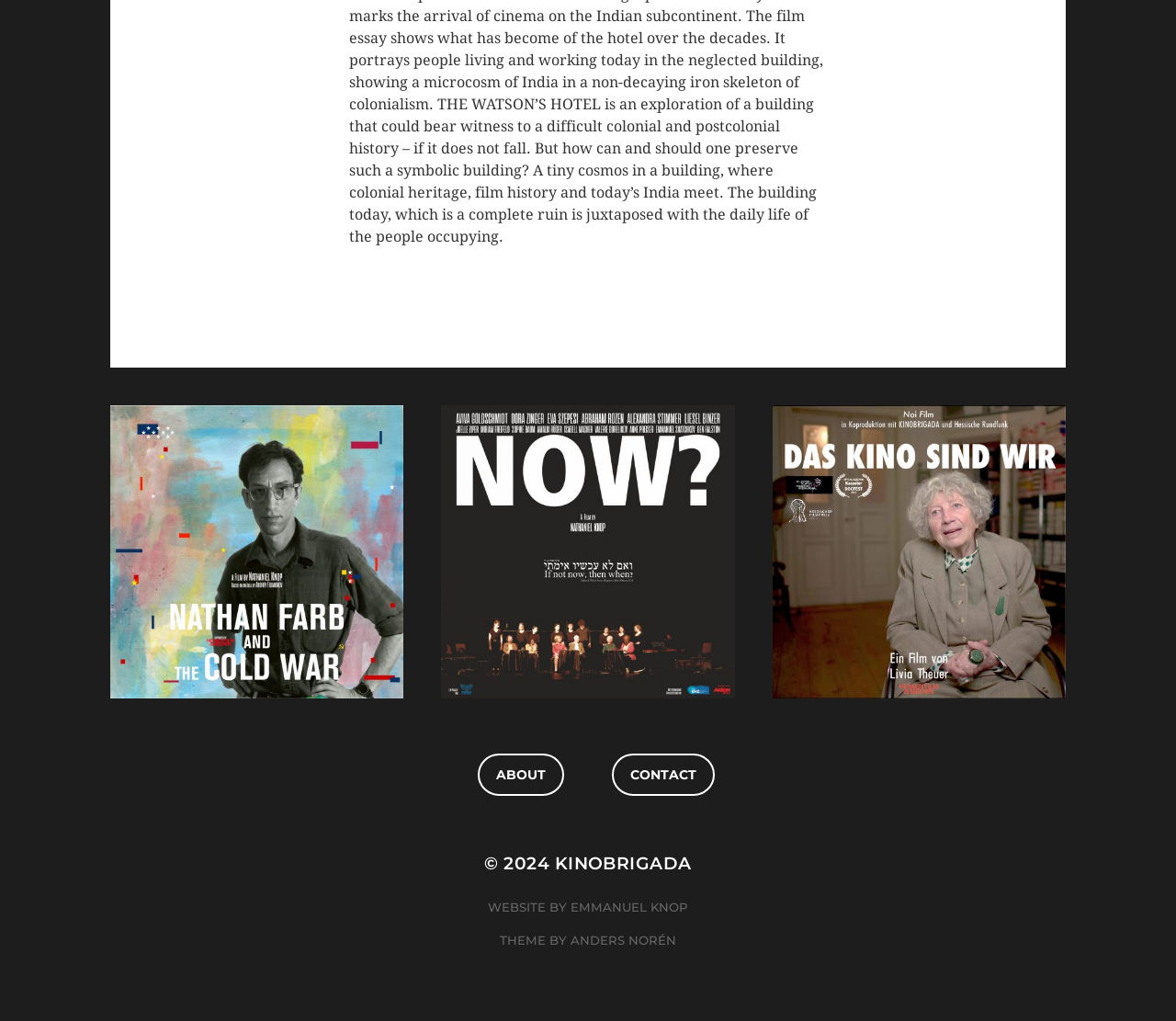Please give a one-word or short phrase response to the following question: 
What are the three links at the top of the webpage?

NATHAN FARB AND THE COLD WAR, NOW?, THE CINEMA WE ARE